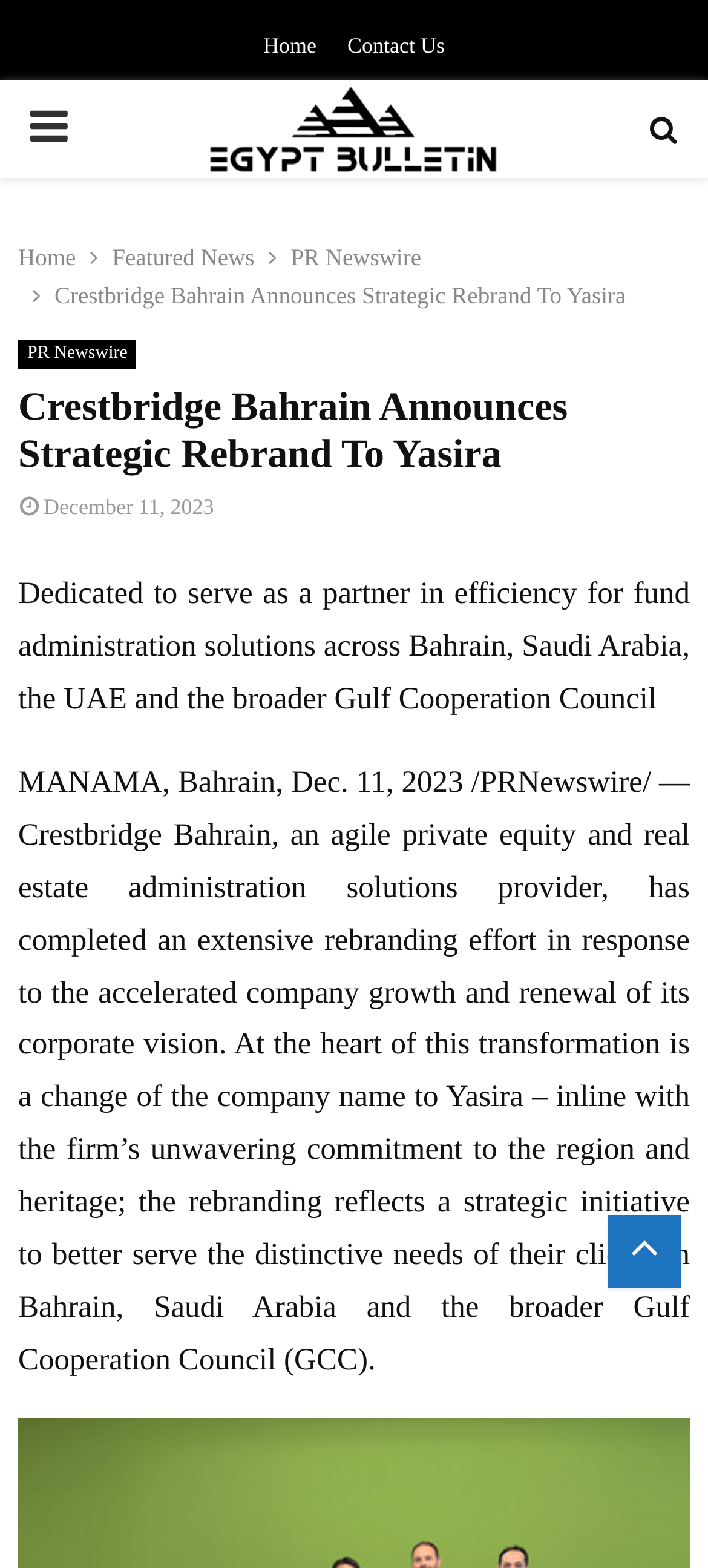Find the bounding box coordinates of the area to click in order to follow the instruction: "Open the PRIMARY MENU".

[0.0, 0.051, 0.138, 0.114]